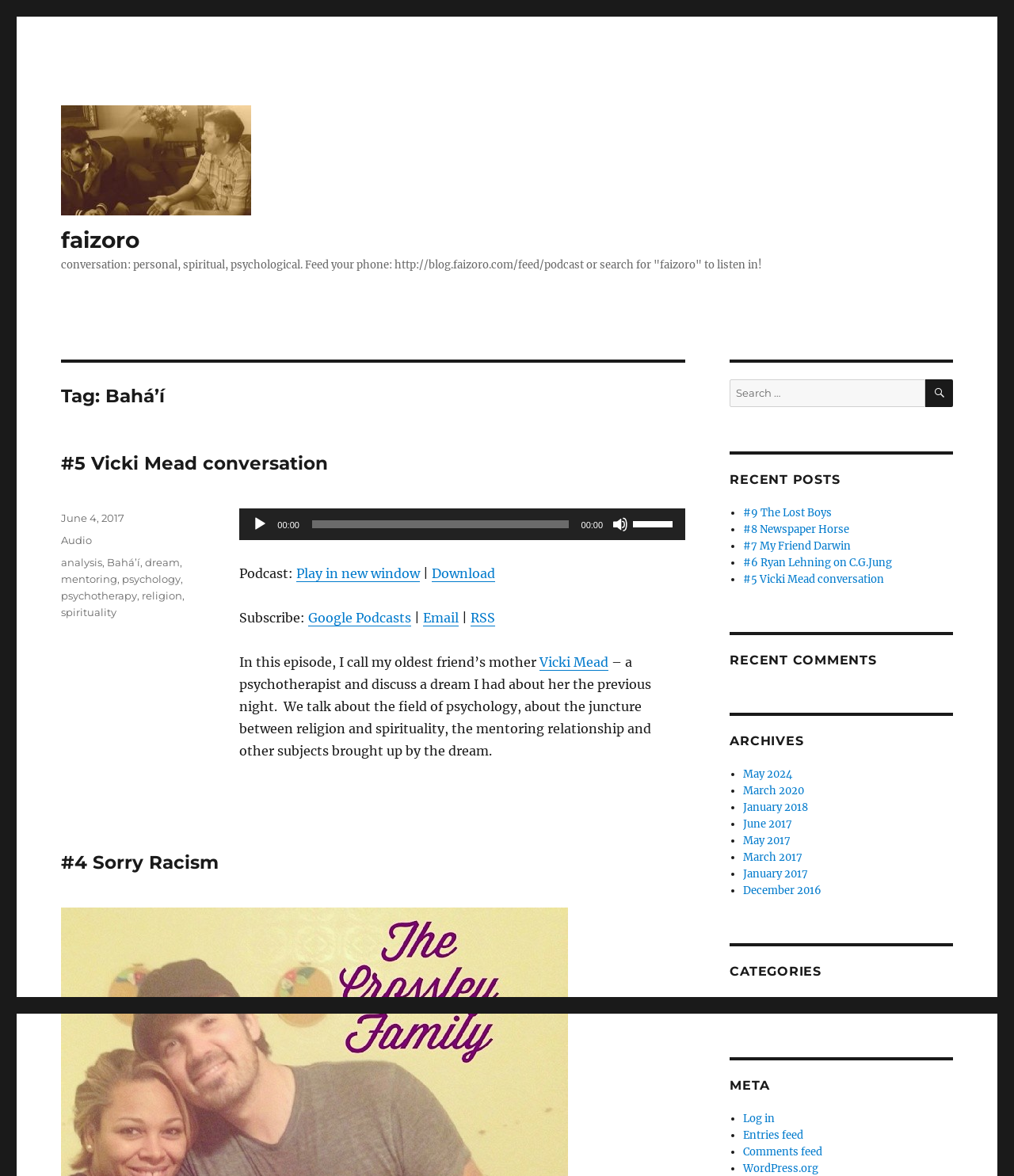Please determine the bounding box coordinates, formatted as (top-left x, top-left y, bottom-right x, bottom-right y), with all values as floating point numbers between 0 and 1. Identify the bounding box of the region described as: Play in new window

[0.292, 0.481, 0.414, 0.494]